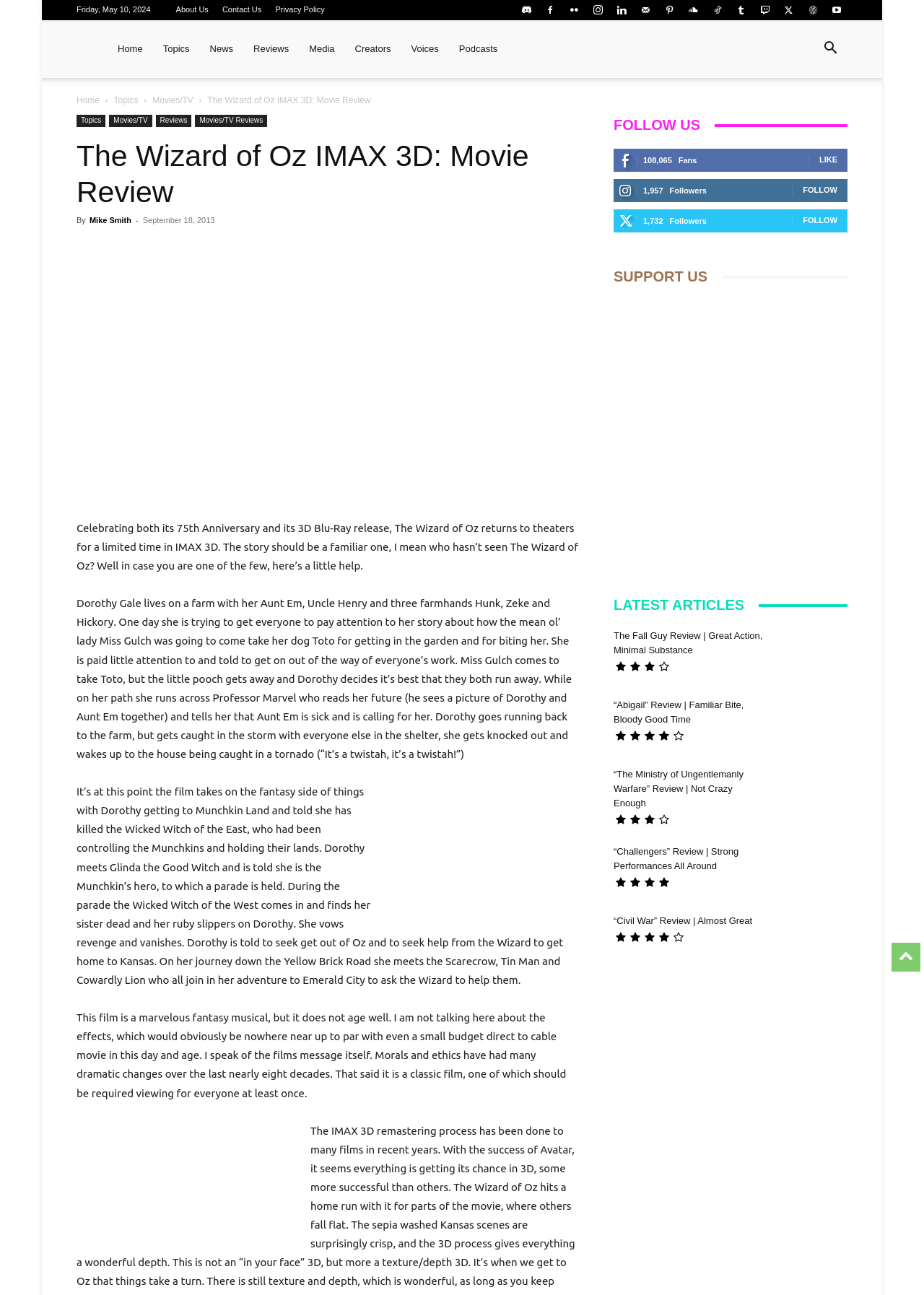Generate the main heading text from the webpage.

The Wizard of Oz IMAX 3D: Movie Review